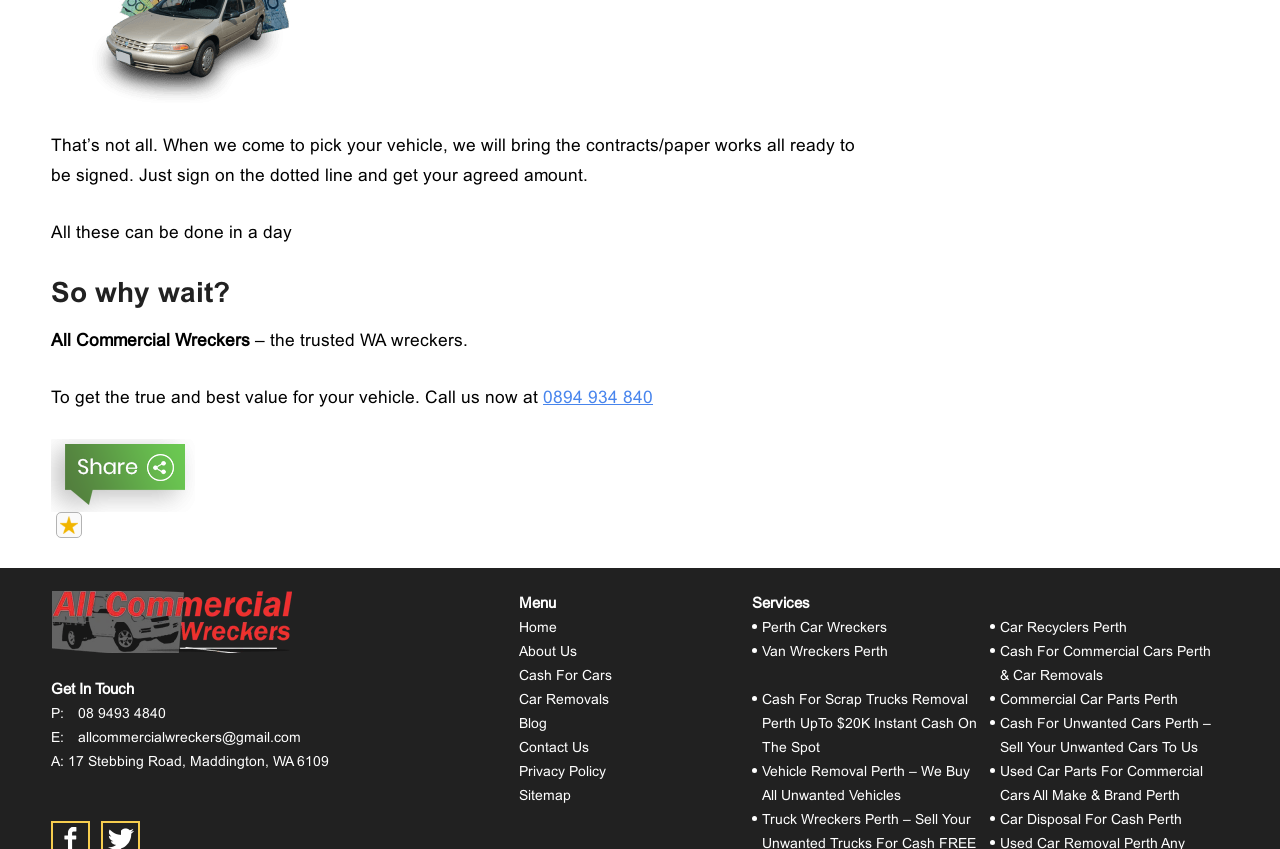What is the business type of this website?
Please give a well-detailed answer to the question.

Based on the text content, especially the phrases 'All Commercial Wreckers', 'Car Removals', and 'Cash For Cars', it is clear that this website is related to car wreckers and removal services.